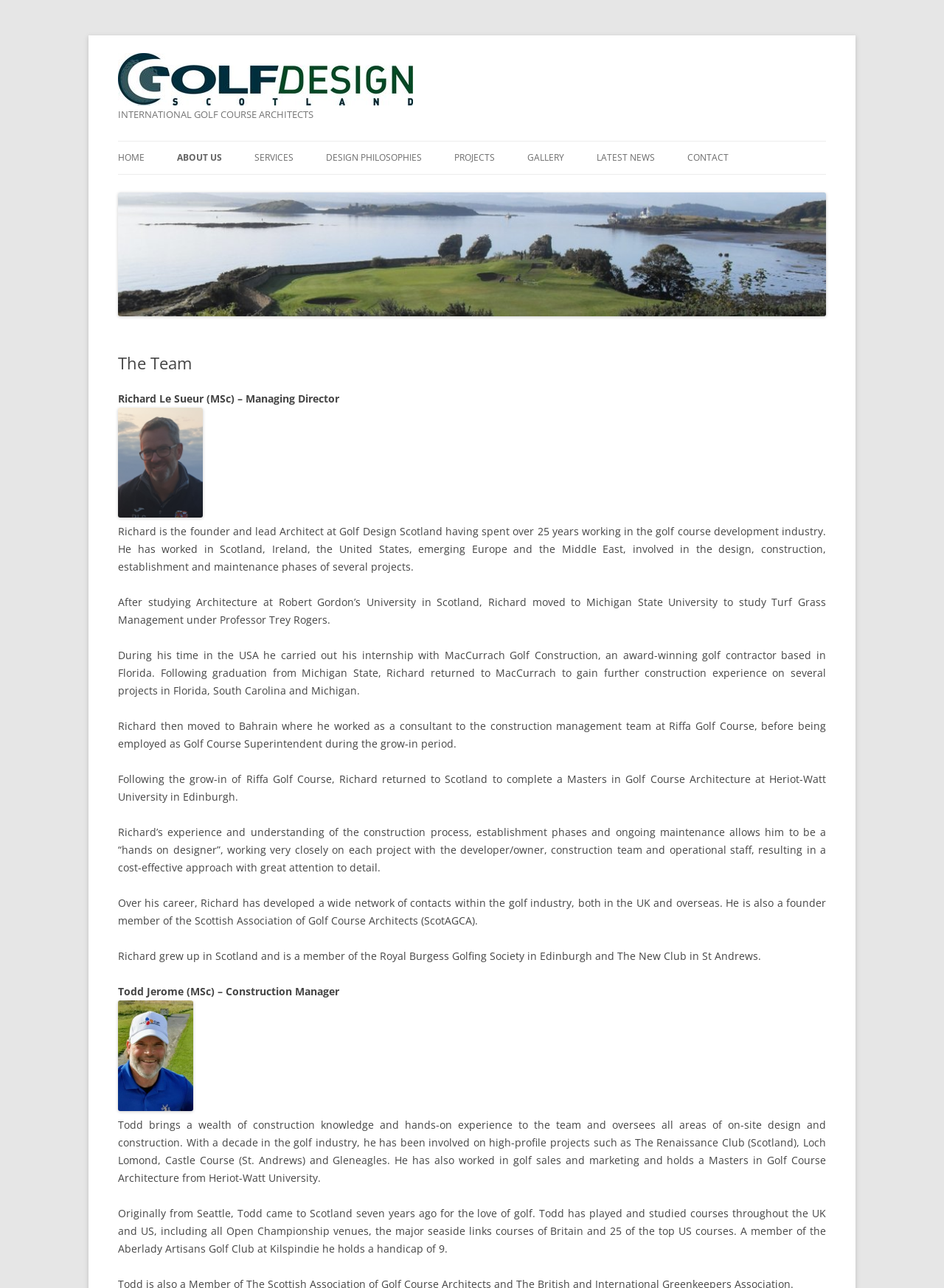Offer a thorough description of the webpage.

The webpage is about Golf Design Scotland, a company that specializes in golf course architecture. At the top of the page, there is a heading that reads "Golf Design Scotland" and a link to the company's homepage. Below this, there is a heading that reads "INTERNATIONAL GOLF COURSE ARCHITECTS". 

On the top-left side of the page, there is a navigation menu with links to various sections of the website, including "HOME", "ABOUT US", "THE TEAM", "TESTIMONIALS", "ASSOCIATES AND CONSULTANTS", "SERVICES", "DESIGN PHILOSOPHIES", "PROJECTS", "GALLERY", "LATEST NEWS", and "CONTACT". 

The main content of the page is about the team members of Golf Design Scotland. There is a heading that reads "The Team" and a subheading that reads "Richard Le Sueur (MSc) – Managing Director". Below this, there is a brief description of Richard Le Sueur, the founder and lead architect of Golf Design Scotland, which summarizes his experience and qualifications in the golf course development industry. 

Following Richard's description, there are several paragraphs of text that provide more details about his background, education, and work experience. The text is divided into several sections, each describing a different aspect of Richard's career, including his studies, internships, and work experience in Scotland, Ireland, the United States, and the Middle East. 

Below Richard's description, there is another section about Todd Jerome, the Construction Manager at Golf Design Scotland. This section provides a brief overview of Todd's experience and qualifications in the golf industry, including his education and work experience on high-profile projects. 

Throughout the page, there are no images except for the company logo at the top of the page. The layout is clean and easy to read, with clear headings and concise text.